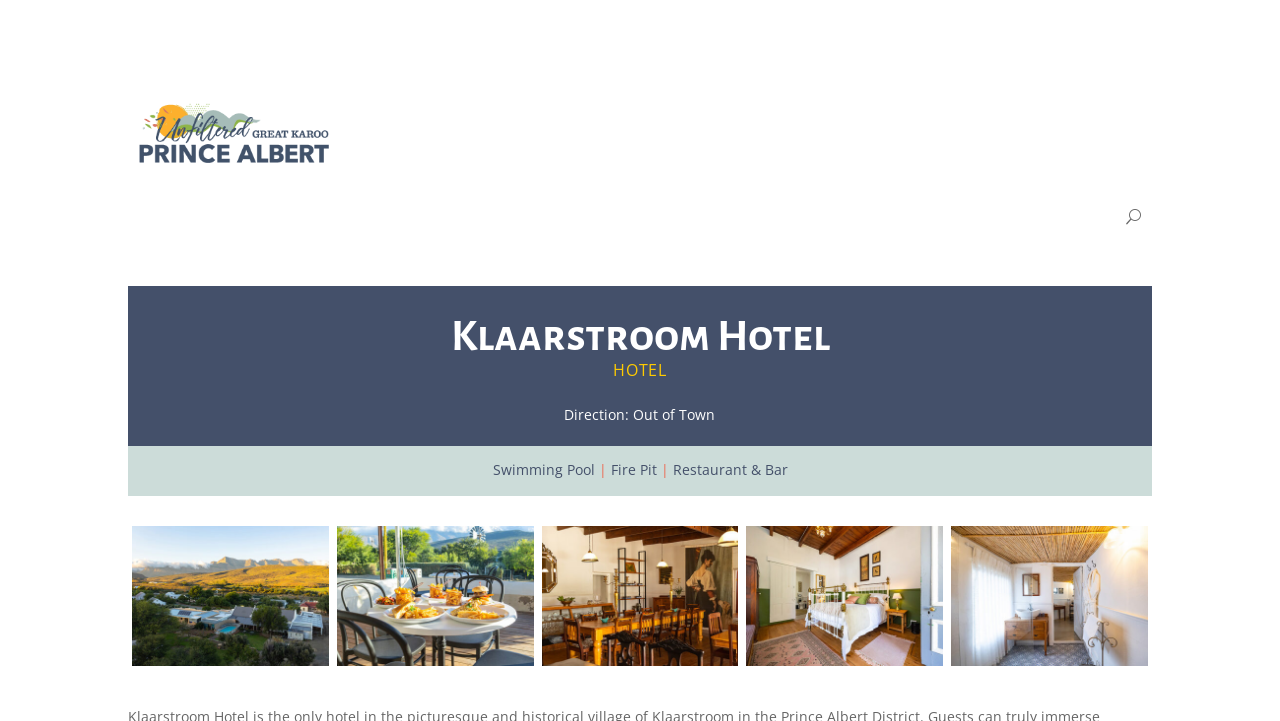Kindly determine the bounding box coordinates for the clickable area to achieve the given instruction: "Open the 'Contact' page".

[0.86, 0.185, 0.9, 0.29]